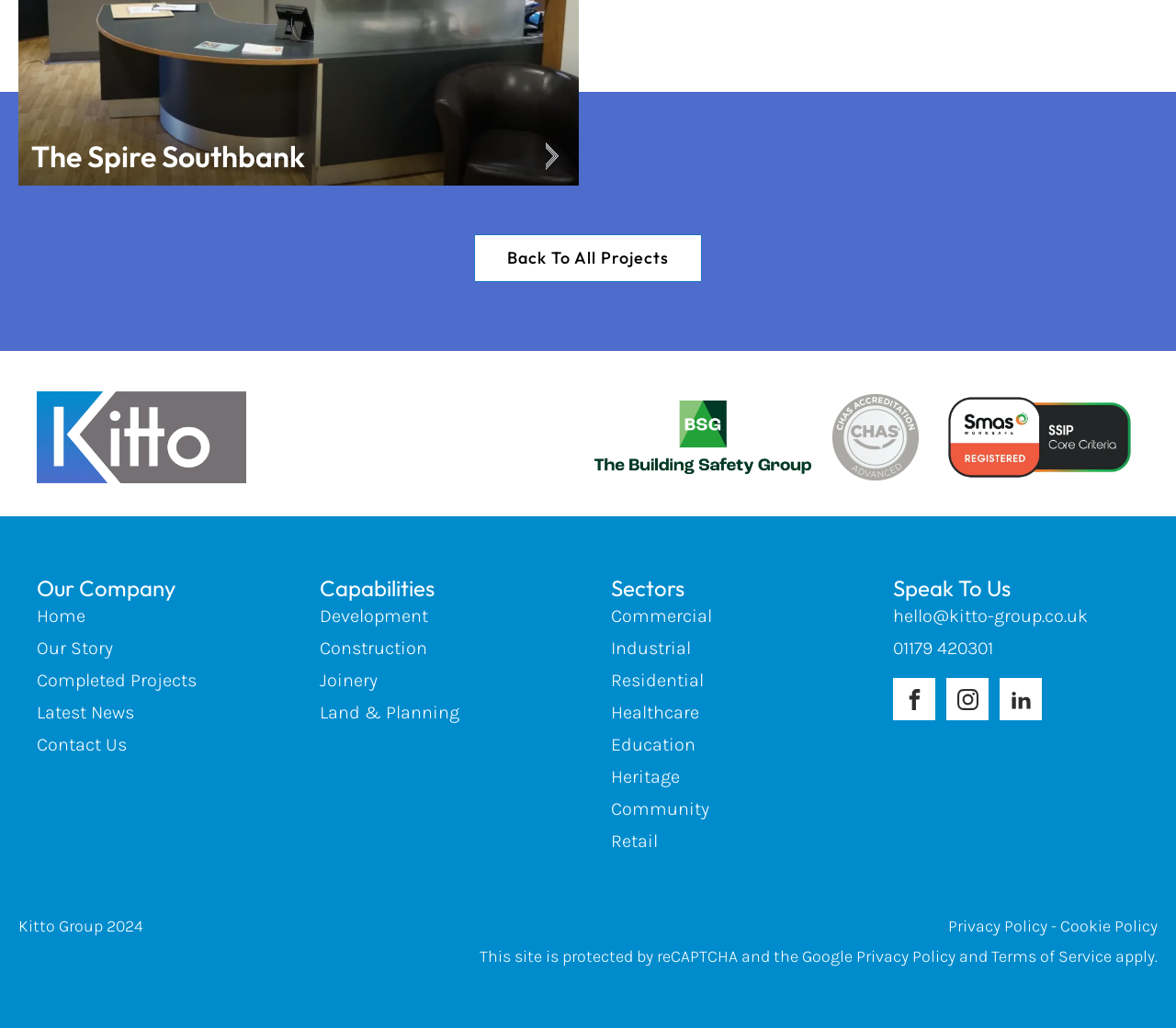Determine the bounding box coordinates of the section to be clicked to follow the instruction: "Click on 'Back To All Projects'". The coordinates should be given as four float numbers between 0 and 1, formatted as [left, top, right, bottom].

[0.403, 0.228, 0.597, 0.274]